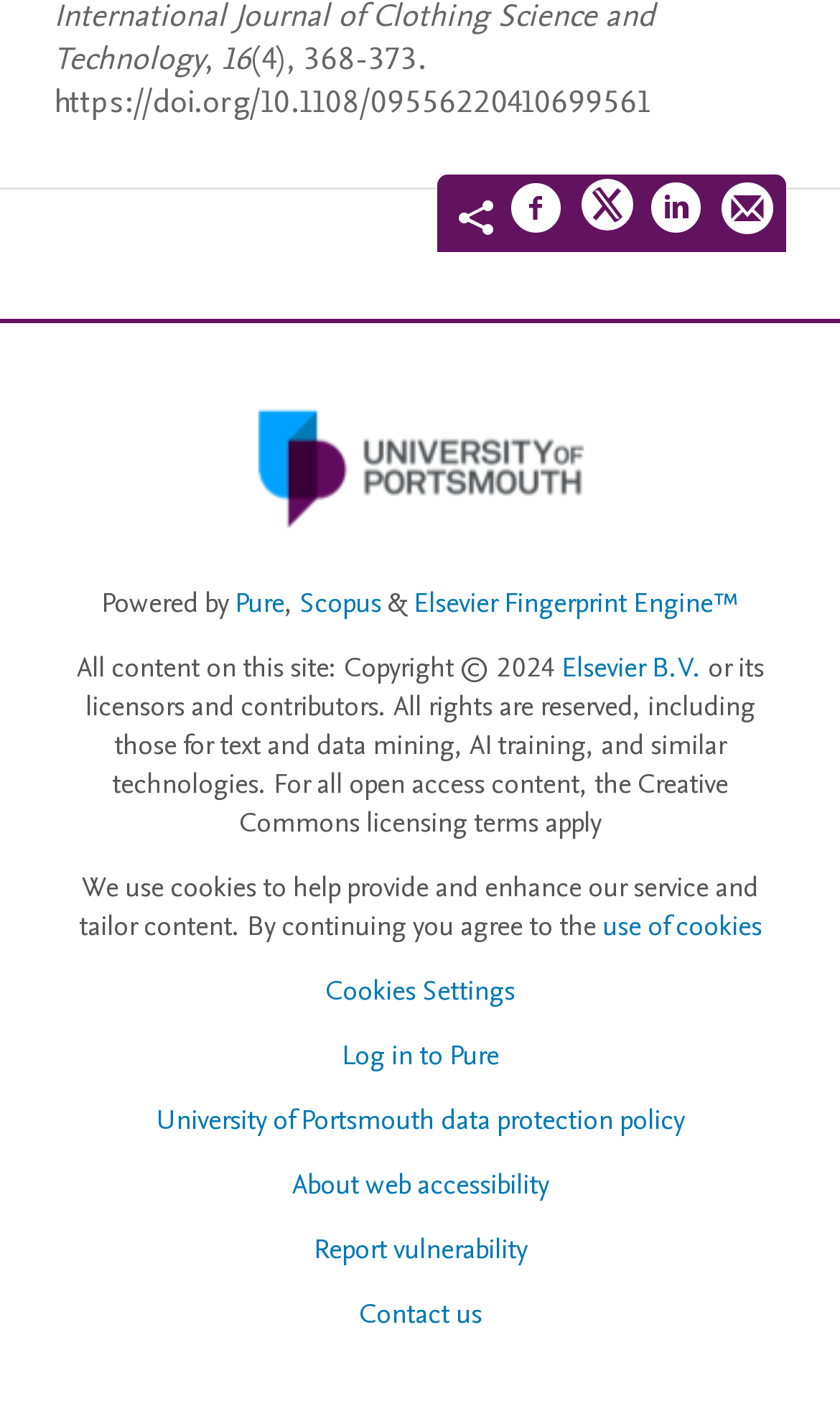Find the bounding box of the UI element described as follows: "aria-label="Share by email"".

[0.859, 0.127, 0.921, 0.173]